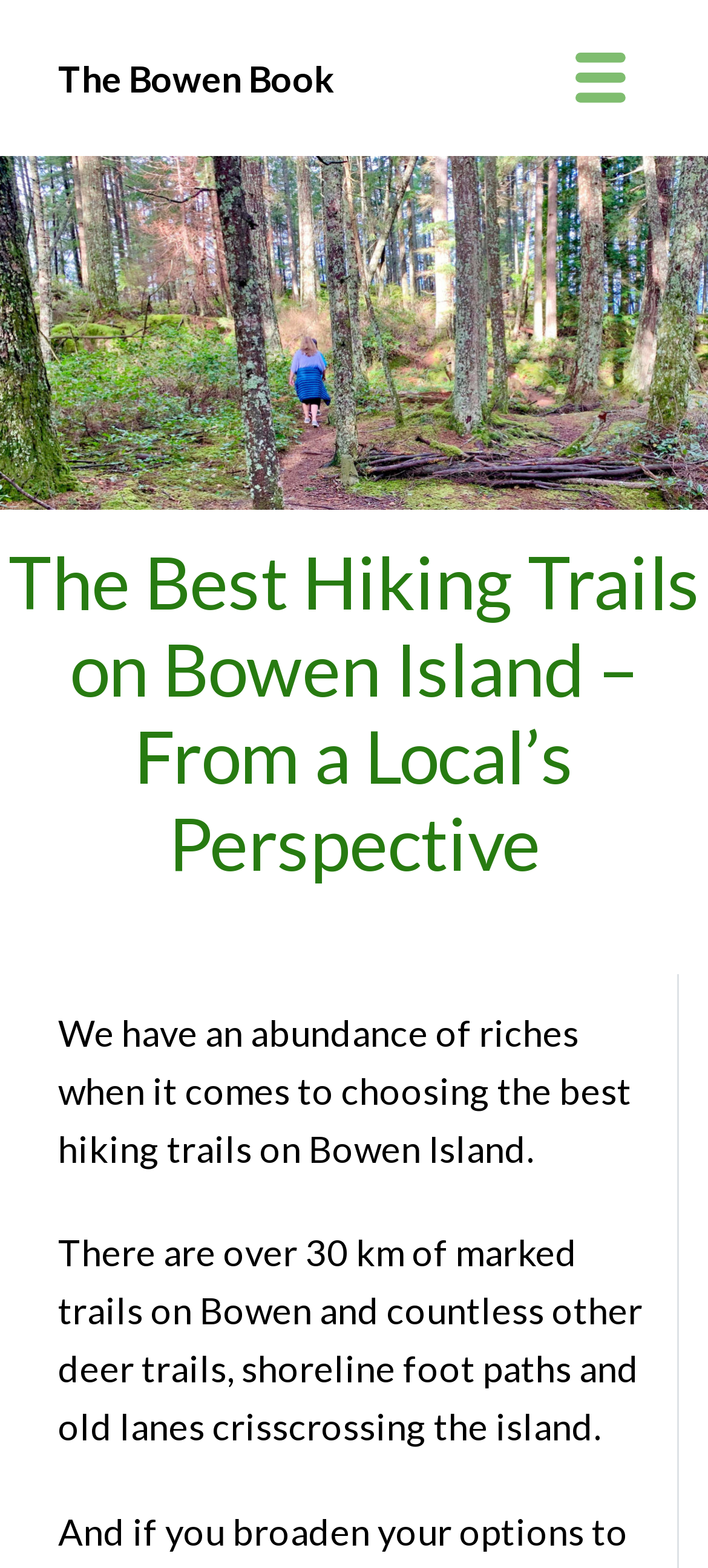Can you determine the main header of this webpage?

The Best Hiking Trails on Bowen Island – From a Local’s Perspective